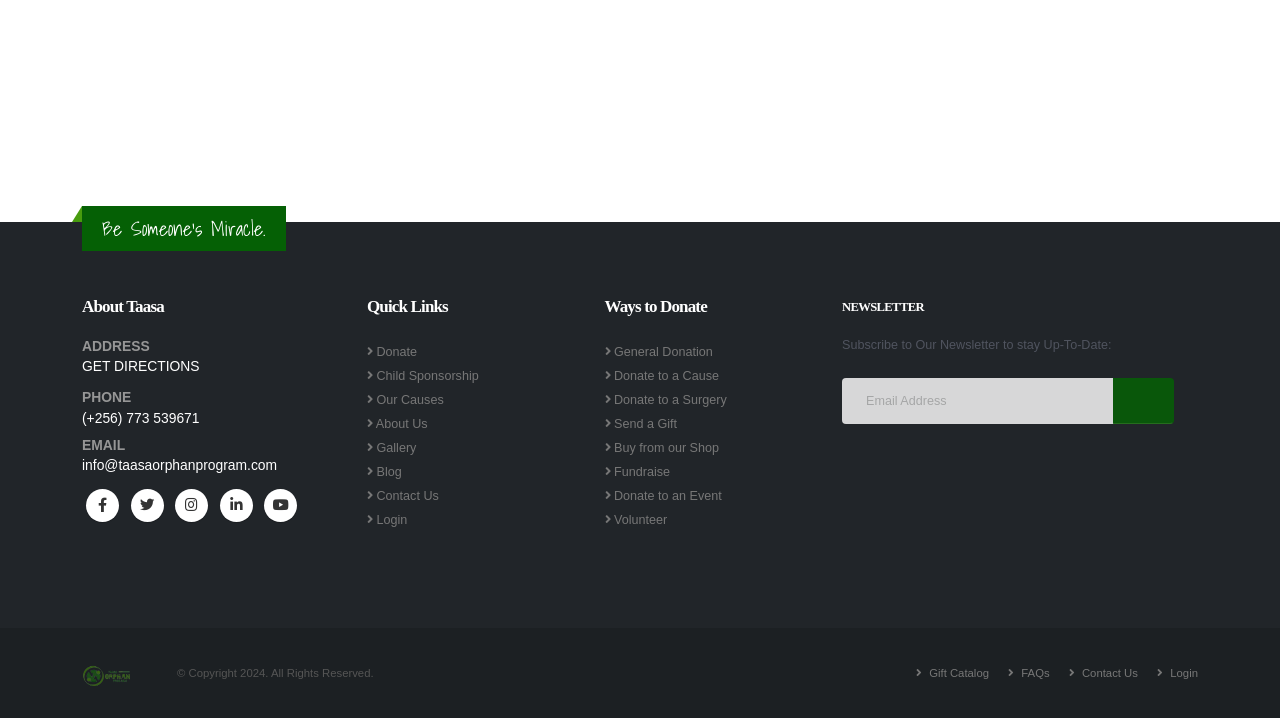Find the bounding box coordinates of the clickable area required to complete the following action: "View May 2022".

None